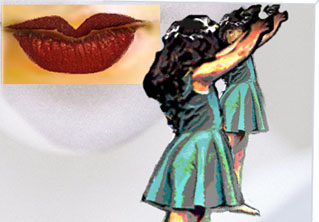Use a single word or phrase to answer the following:
What is the overall theme explored in the surrounding text?

The eternal girl's place in society